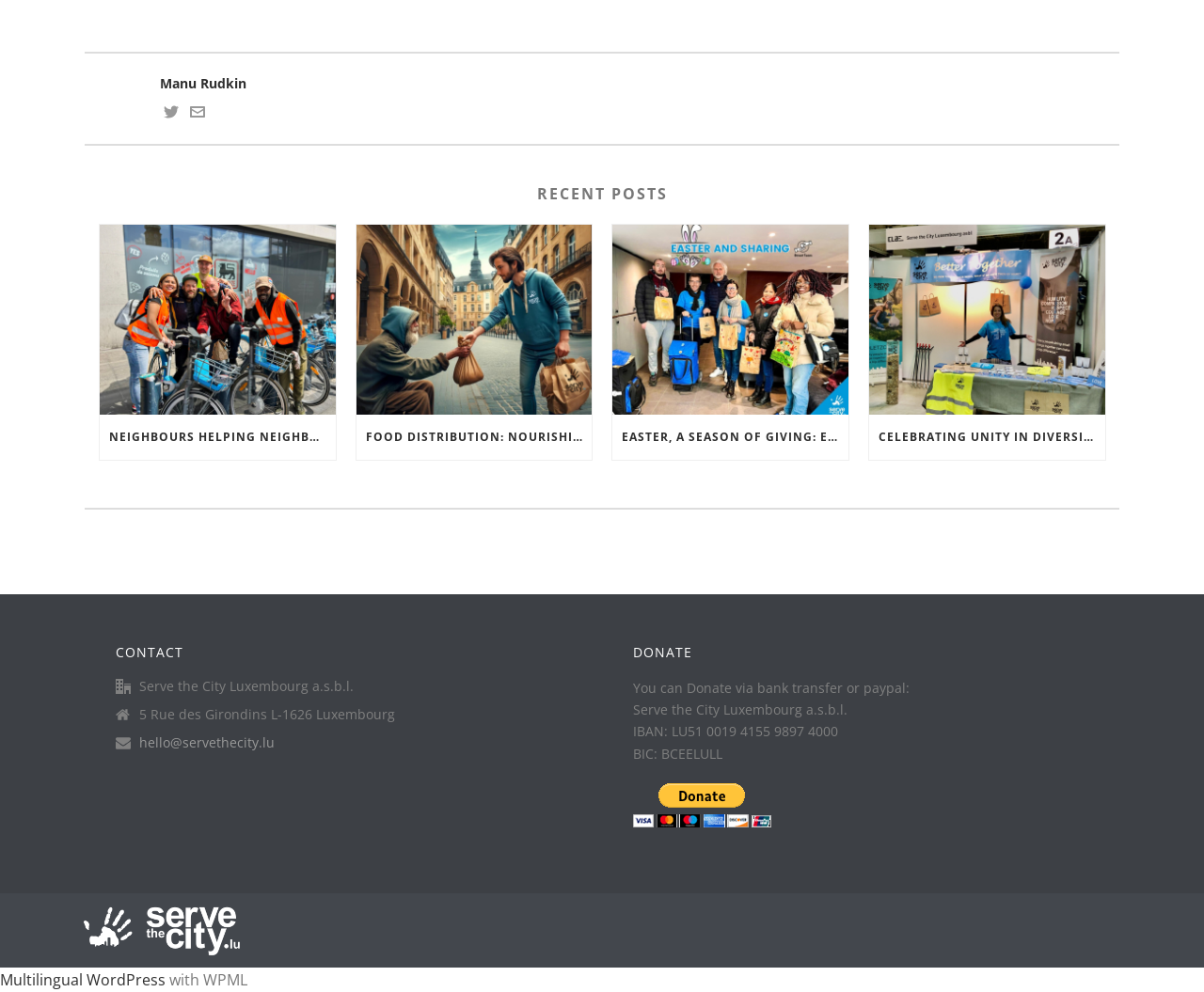Answer the question below using just one word or a short phrase: 
What is the name of the author?

Manu Rudkin